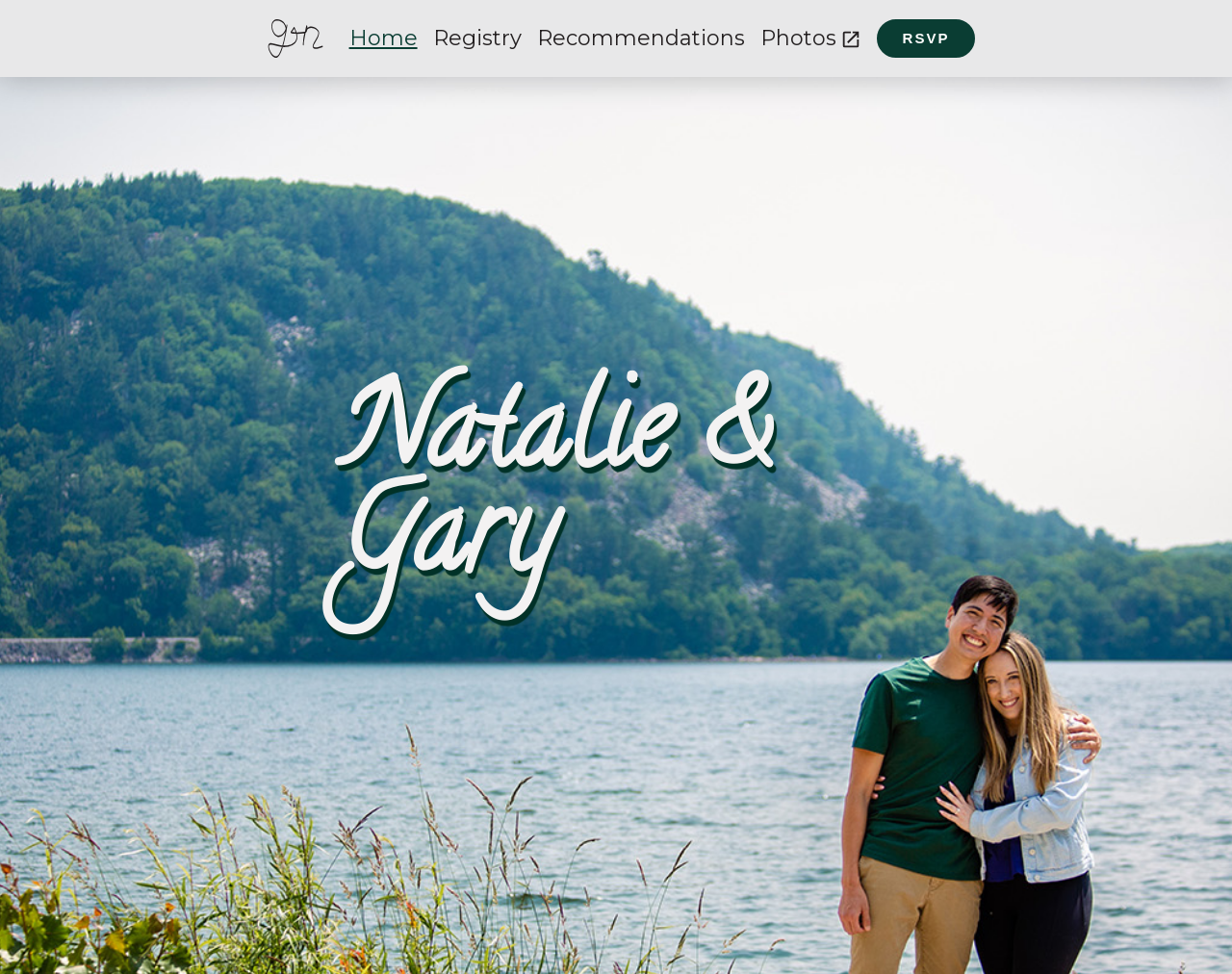Offer a detailed account of what is visible on the webpage.

The webpage appears to be a personal wedding website. At the top left, there is a link labeled "Home" accompanied by a small image, also labeled "Home". To the right of this, there are several other links, including "Registry", "Recommendations", "Photos", and "RSVP". These links are positioned horizontally across the top of the page. 

Below these links, there is a prominent heading that reads "Natalie & Gary", which takes up a significant portion of the page.